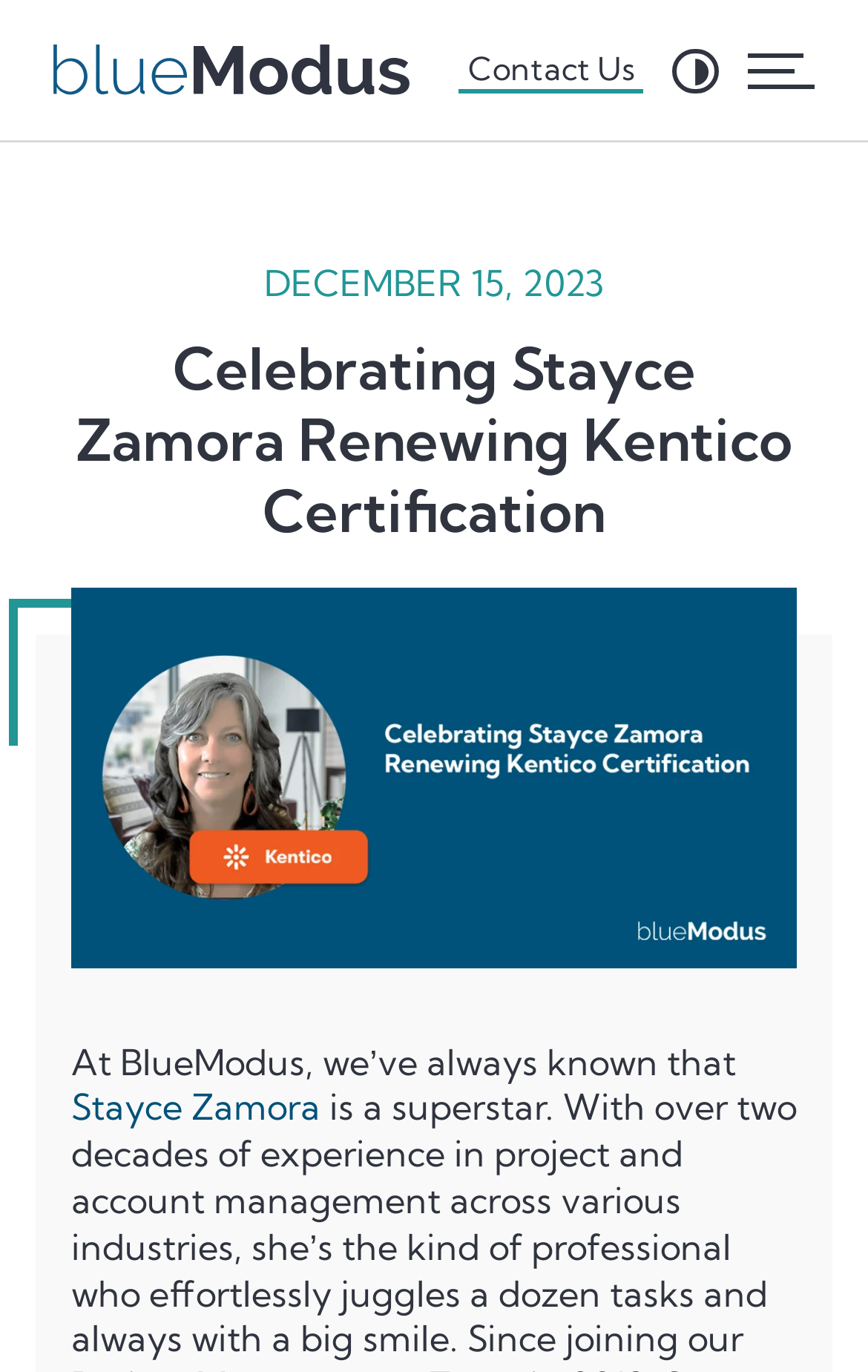With reference to the screenshot, provide a detailed response to the question below:
How many years of experience does Stayce Zamora have?

I inferred the experience by understanding the context of the webpage and the meta description which mentions Stayce Zamora's achievement in renewing her Kentico Xperience Marketer Certification, and also mentions her having over 20 years of diverse project and account management experience.